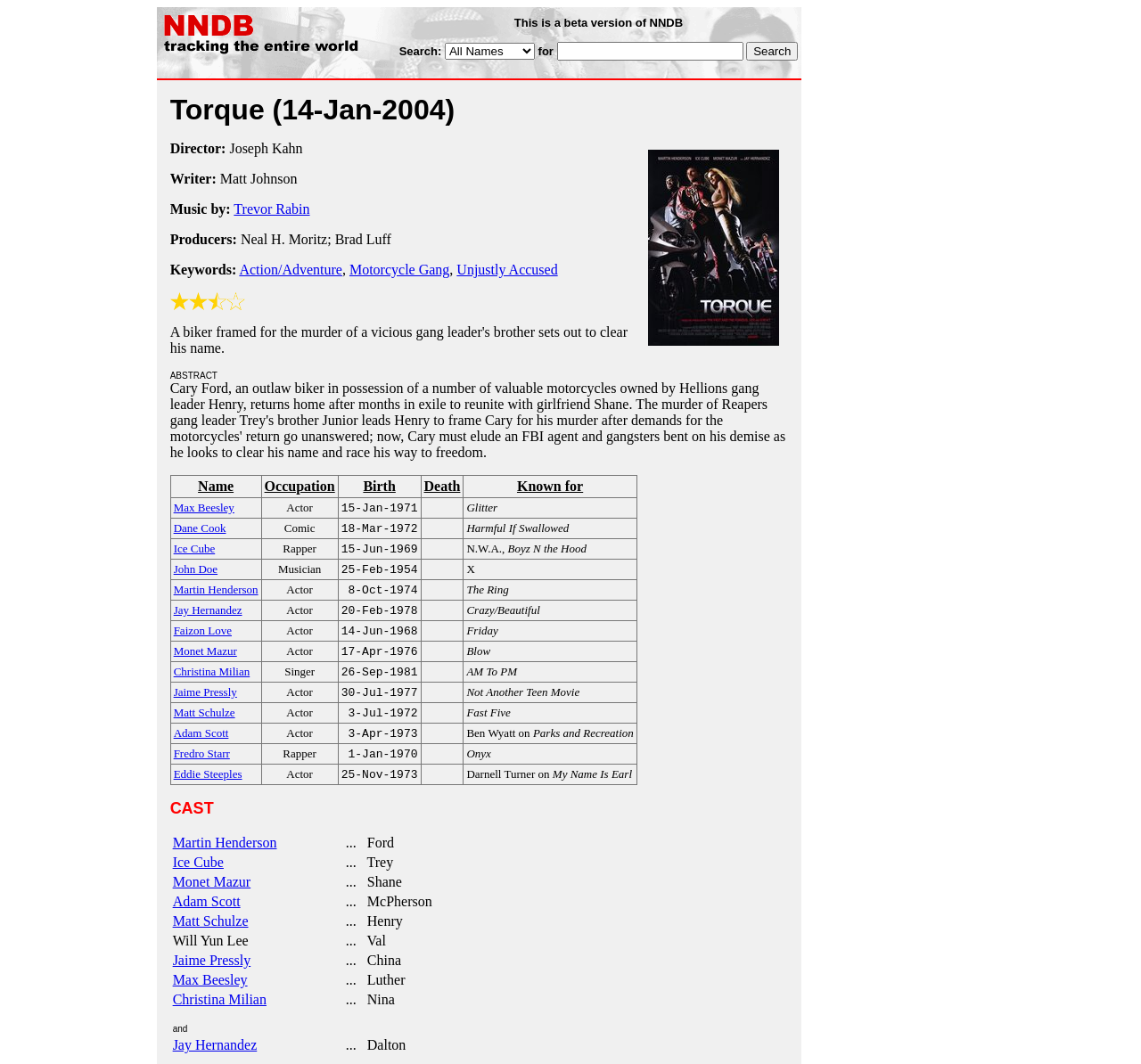Find the bounding box coordinates of the area to click in order to follow the instruction: "View details of Max Beesley".

[0.152, 0.469, 0.205, 0.483]